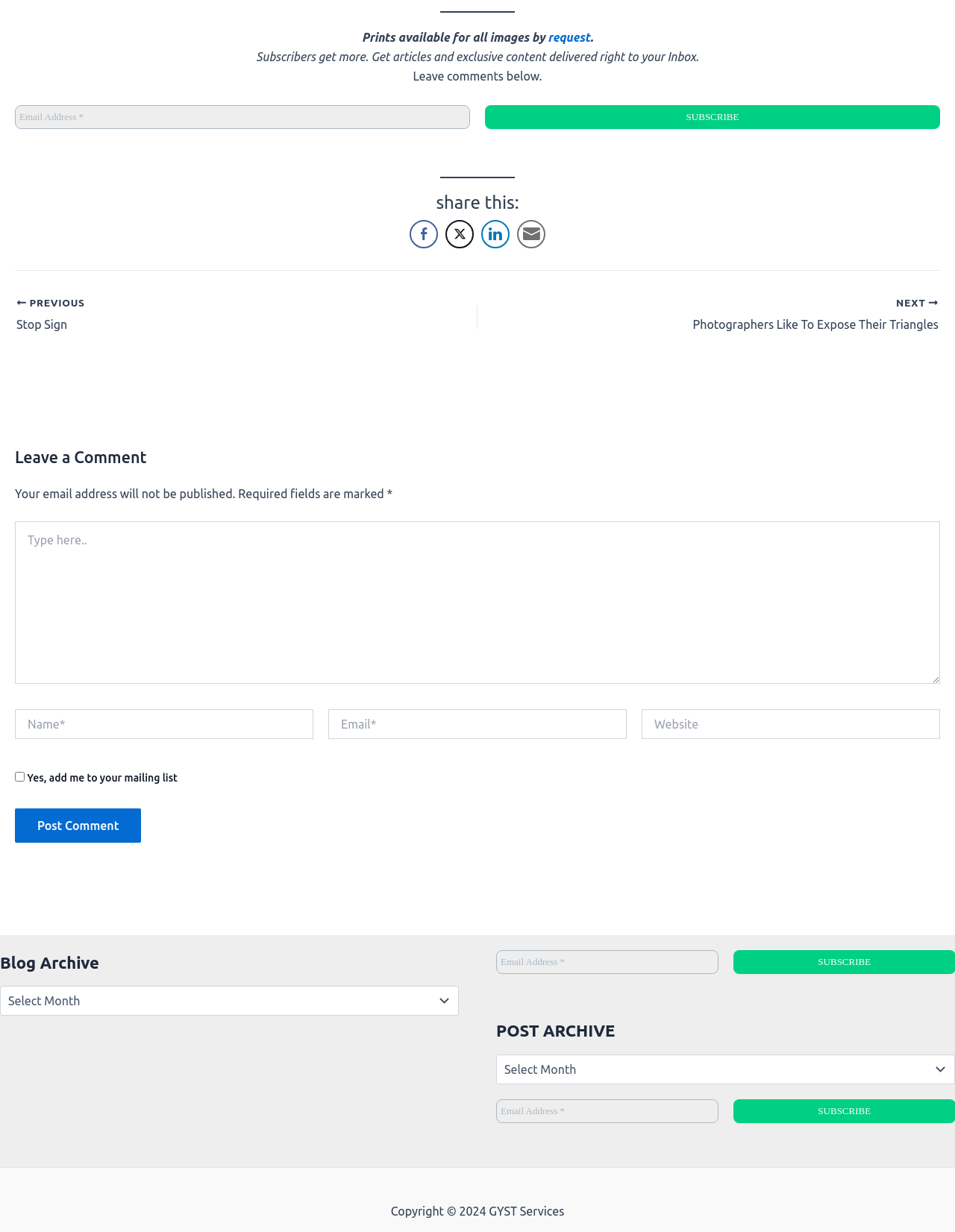What is the function of the buttons 'Facebook Share', 'Twitter Share', and 'LinkedIn Share'?
Examine the image closely and answer the question with as much detail as possible.

These buttons are located next to a 'share this:' label, suggesting that they are used to share the current webpage or content on various social media platforms.